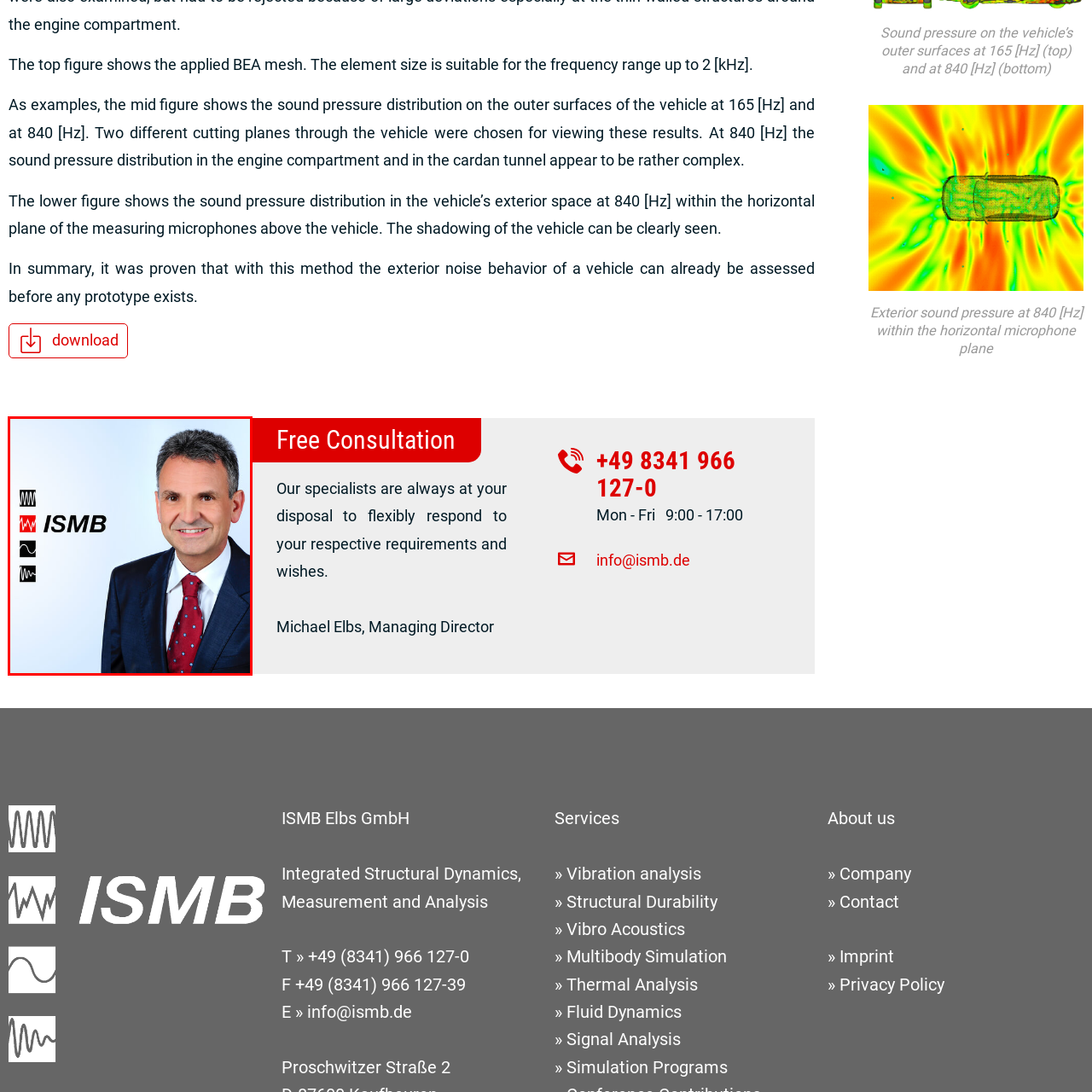Narrate the specific details and elements found within the red-bordered image.

The image features Michael Elbs, the Managing Director of ISMB, presented with a professional demeanor. He is wearing a dark suit with a light blue shirt and a red tie accented with small dots. Alongside him are graphical icons that symbolize sound wave patterns, complemented by the bold lettering of "ISMB." The background is a soft gradient blue, enhancing the professionalism of the portrait. This visual represents ISMB Elbs GmbH, a company focusing on integrated structural dynamics, measurement, and analysis, reflecting their engagement with sound pressure dynamics in engineering contexts.